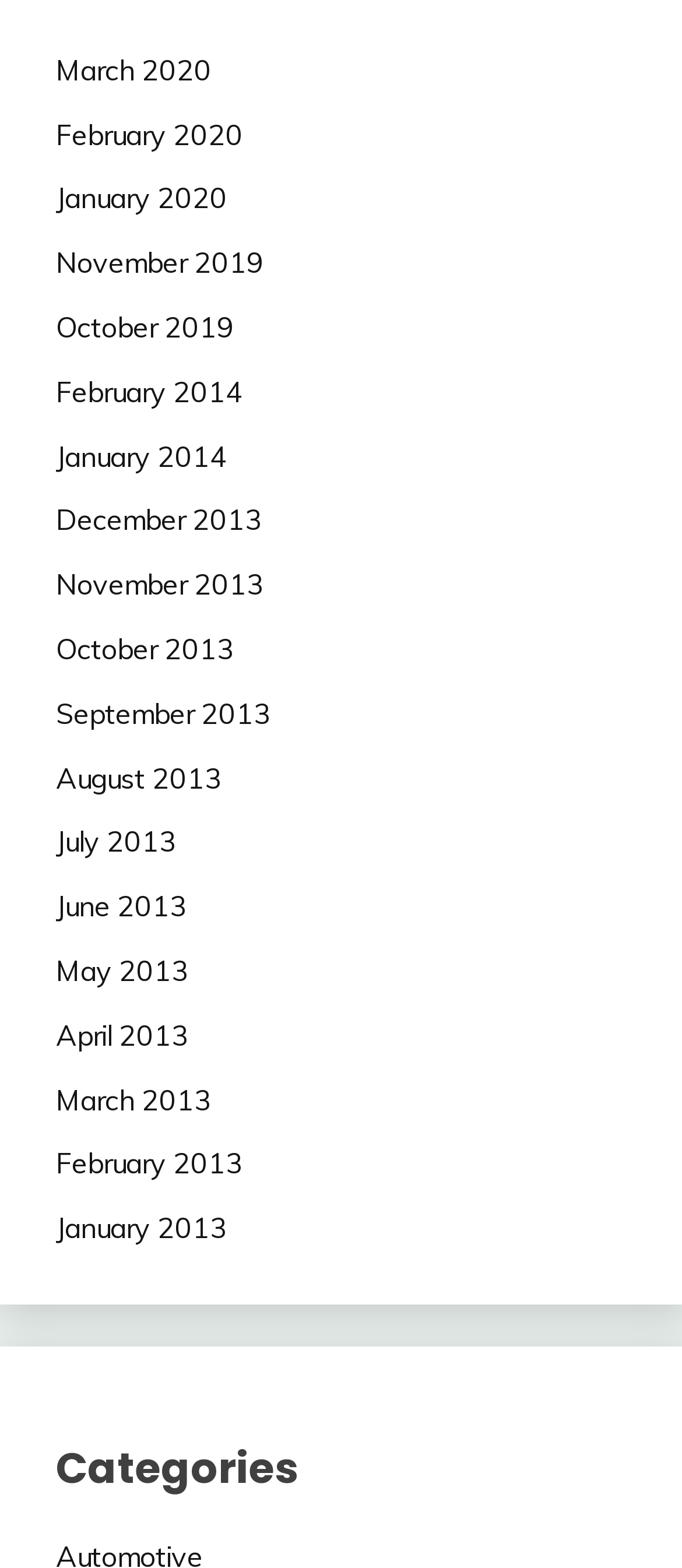What is the earliest month listed?
Look at the image and provide a short answer using one word or a phrase.

February 2013